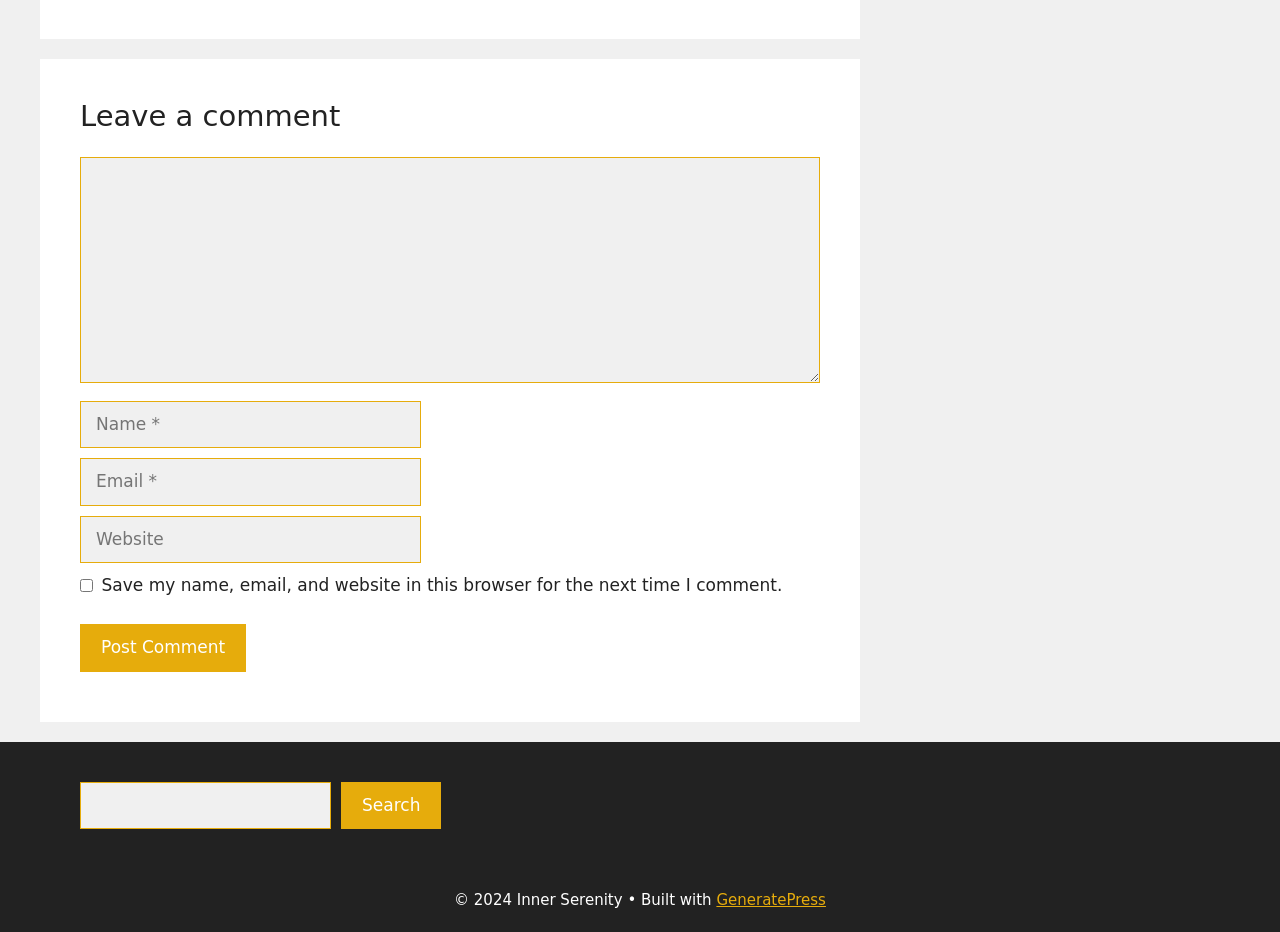Please give the bounding box coordinates of the area that should be clicked to fulfill the following instruction: "Click HERE to sign up to GracEmail". The coordinates should be in the format of four float numbers from 0 to 1, i.e., [left, top, right, bottom].

None